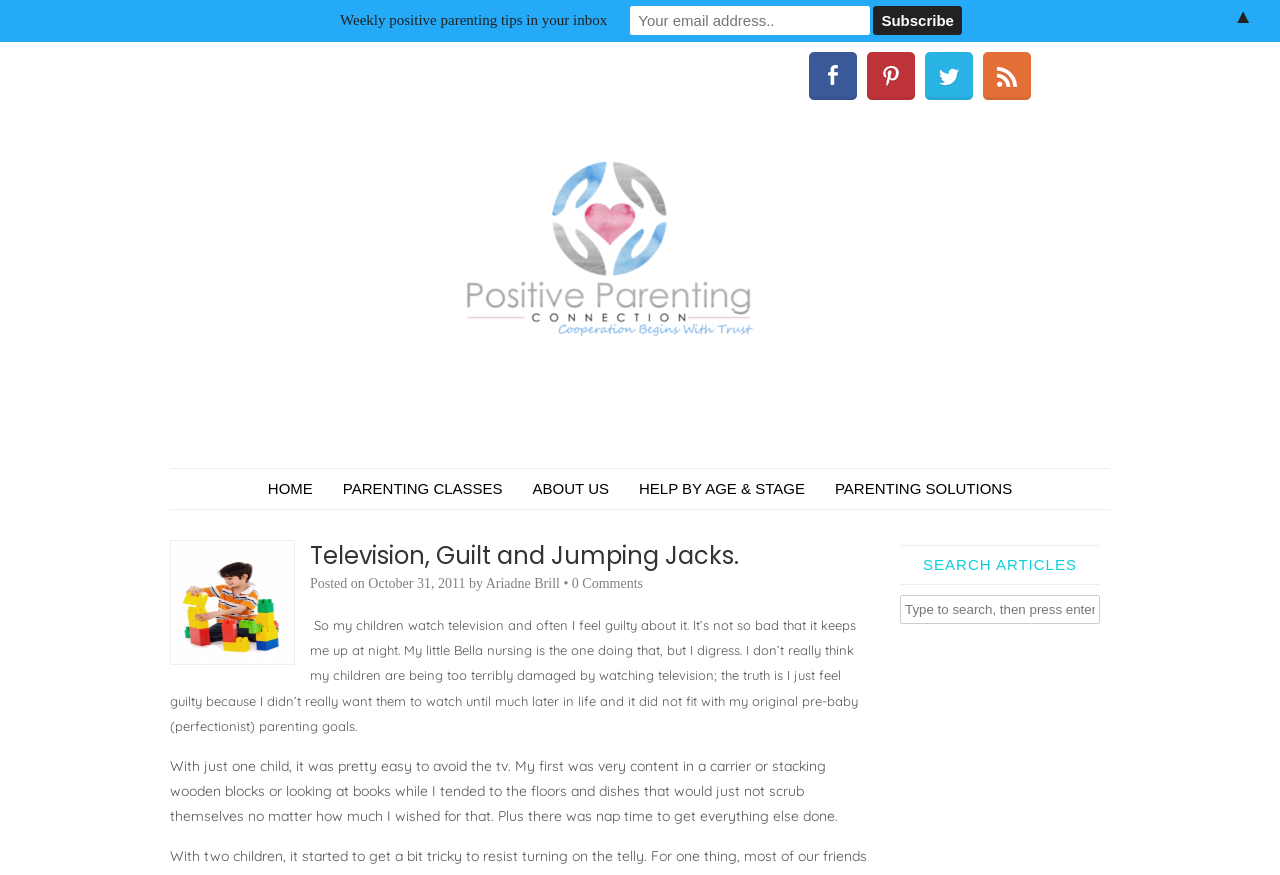Create an in-depth description of the webpage, covering main sections.

The webpage appears to be a blog post titled "Television, Guilt and Jumping Jacks." At the top, there is a header section with a logo and a navigation menu consisting of five links: "HOME", "PARENTING CLASSES", "ABOUT US", "HELP BY AGE & STAGE", and "PARENTING SOLUTIONS". Below the navigation menu, there is a large image with a link to the blog post title.

The main content of the blog post is divided into several sections. The first section has a heading with the title of the blog post, followed by a paragraph of text that discusses the author's feelings of guilt about their children watching television. The text is accompanied by a timestamp indicating when the post was published, as well as the author's name.

The next section of the blog post contains several paragraphs of text that continue the discussion about television and parenting. The text is written in a conversational tone and includes personal anecdotes and reflections.

To the right of the main content, there is a sidebar with a search box and a heading that says "SEARCH ARTICLES". Below the search box, there is a section with a heading that says "Weekly positive parenting tips in your inbox" and a text box where users can enter their email address to subscribe to a newsletter. There is also a button labeled "Subscribe" next to the text box.

At the very top of the page, there is a small arrow icon that appears to be a link to scroll to the top of the page. There are also several small images scattered throughout the page, likely used as icons or decorations.